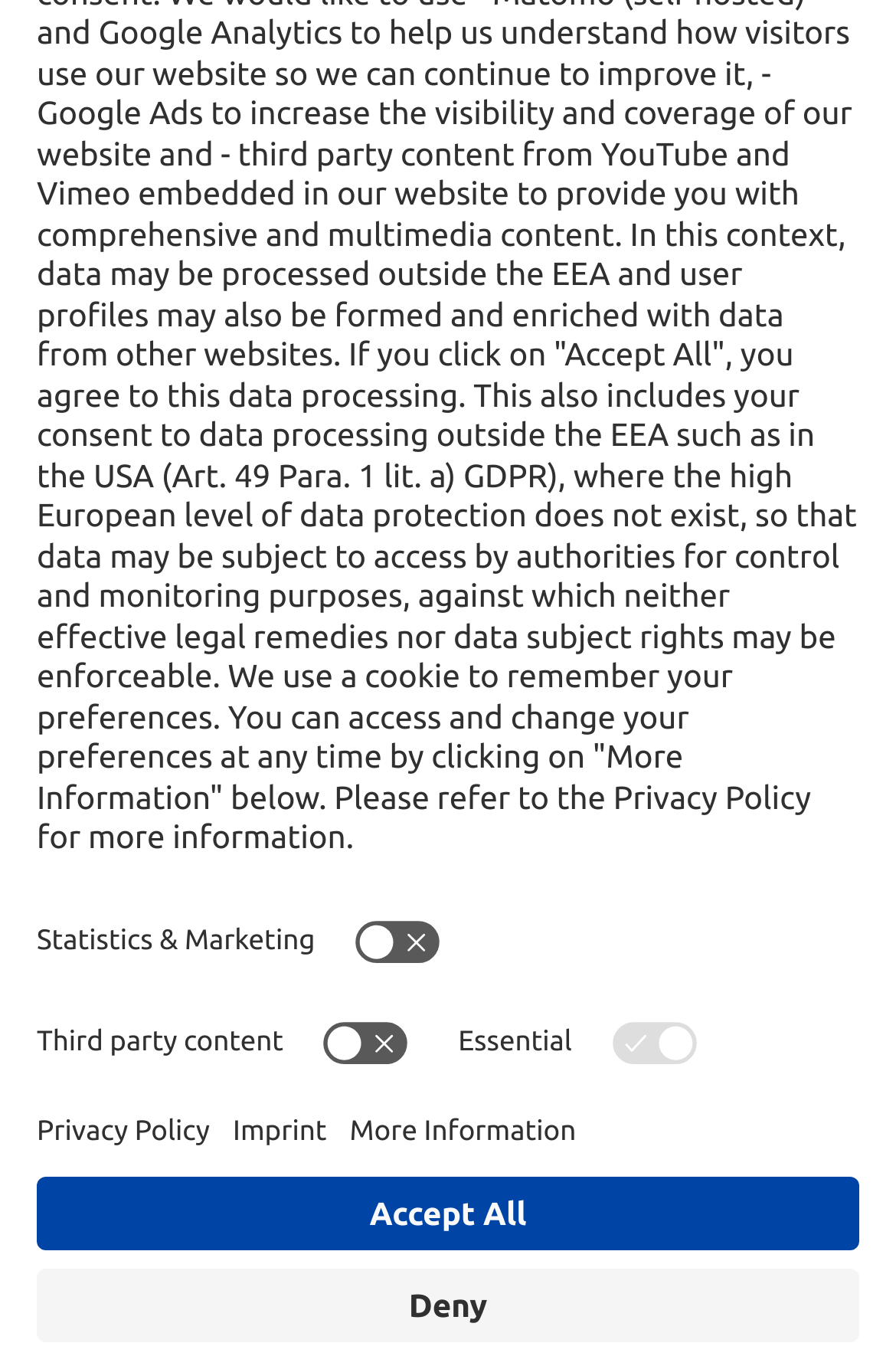Provide a one-word or brief phrase answer to the question:
What is the toggle menu button for?

Toggle navigation